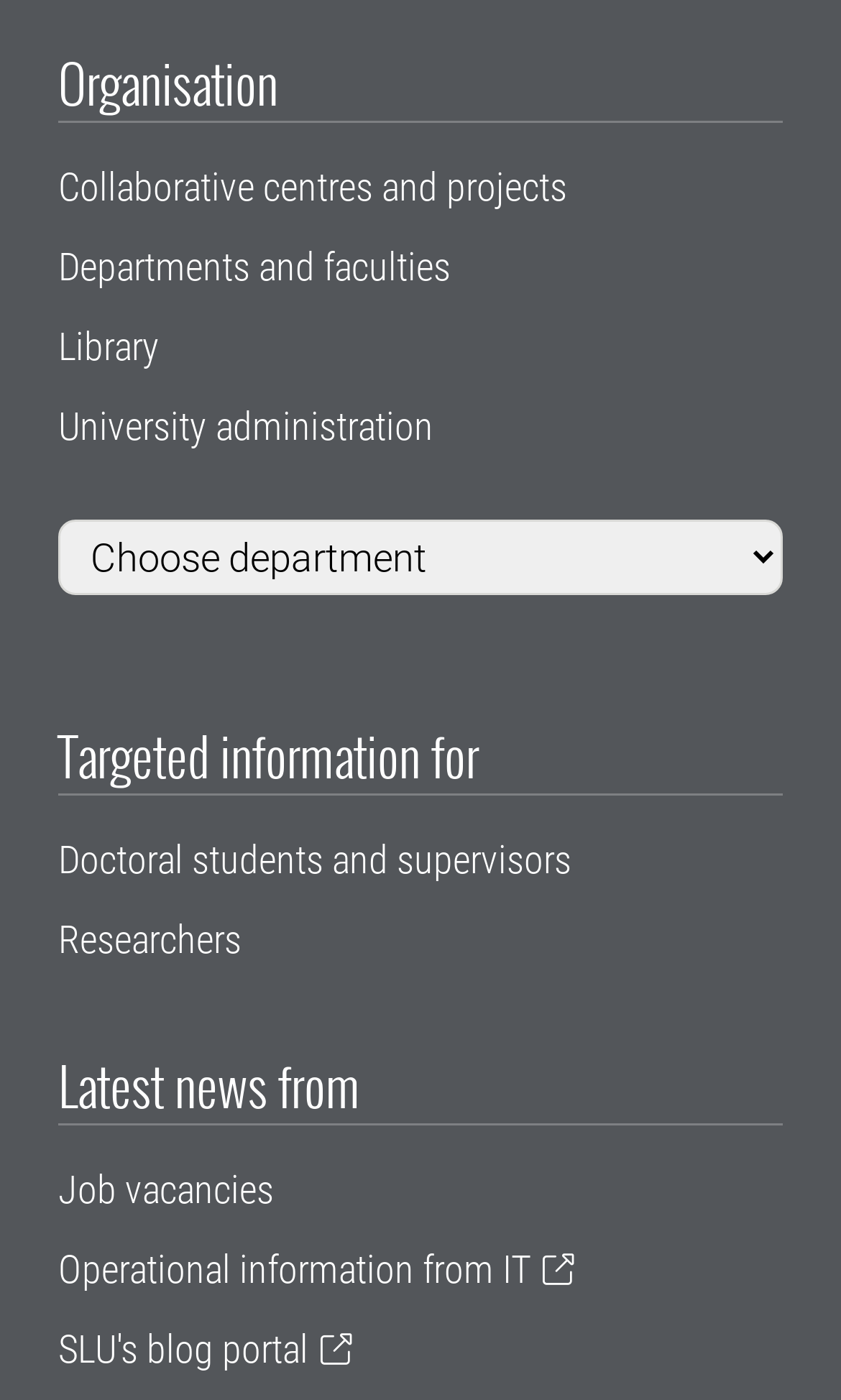Locate the bounding box of the UI element with the following description: "Researchers".

[0.069, 0.655, 0.287, 0.687]